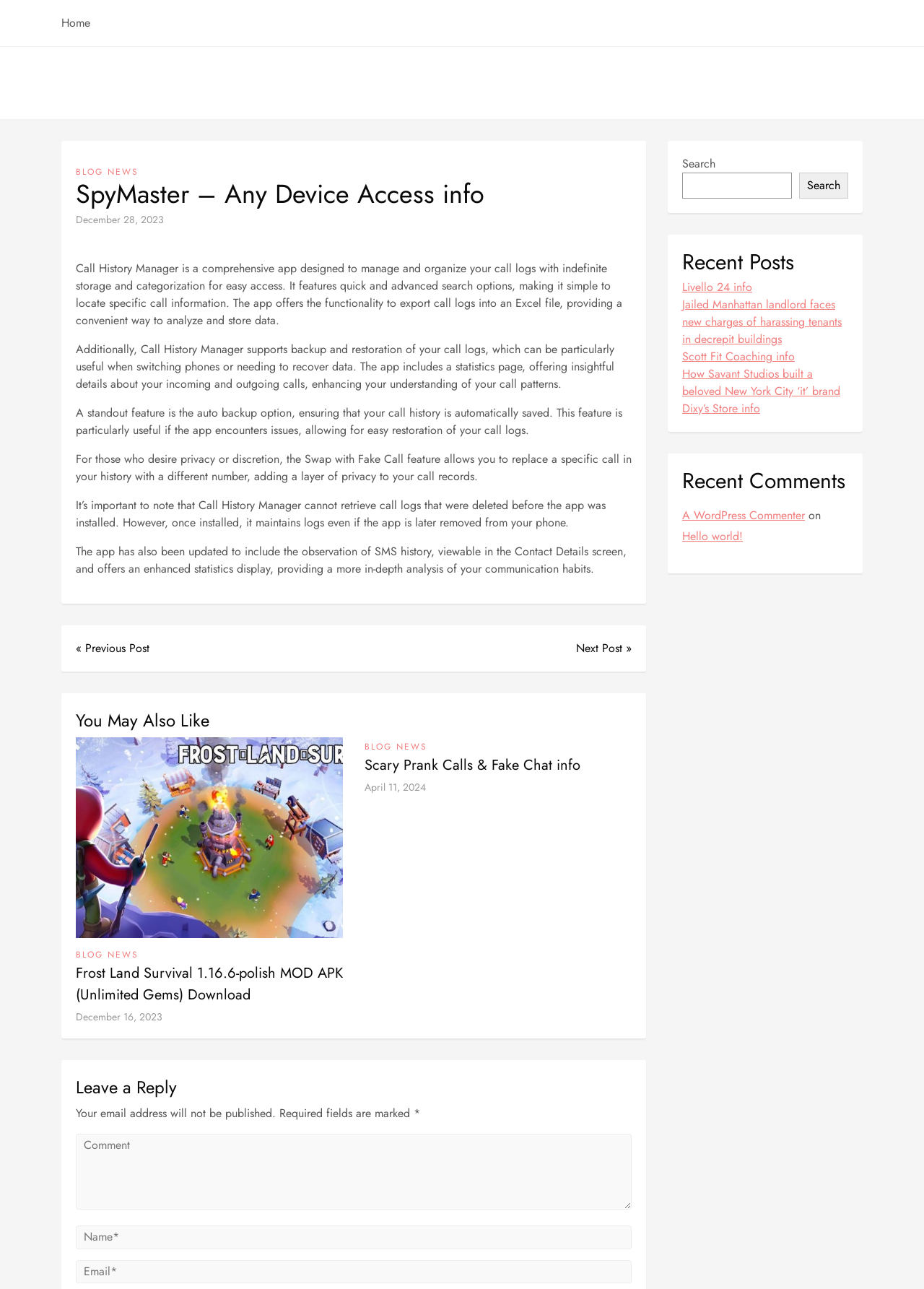What can be replaced in the call history using the Swap with Fake Call feature?
Please provide a comprehensive and detailed answer to the question.

The Swap with Fake Call feature allows users to replace a specific call in their history with a different number, adding a layer of privacy to their call records.